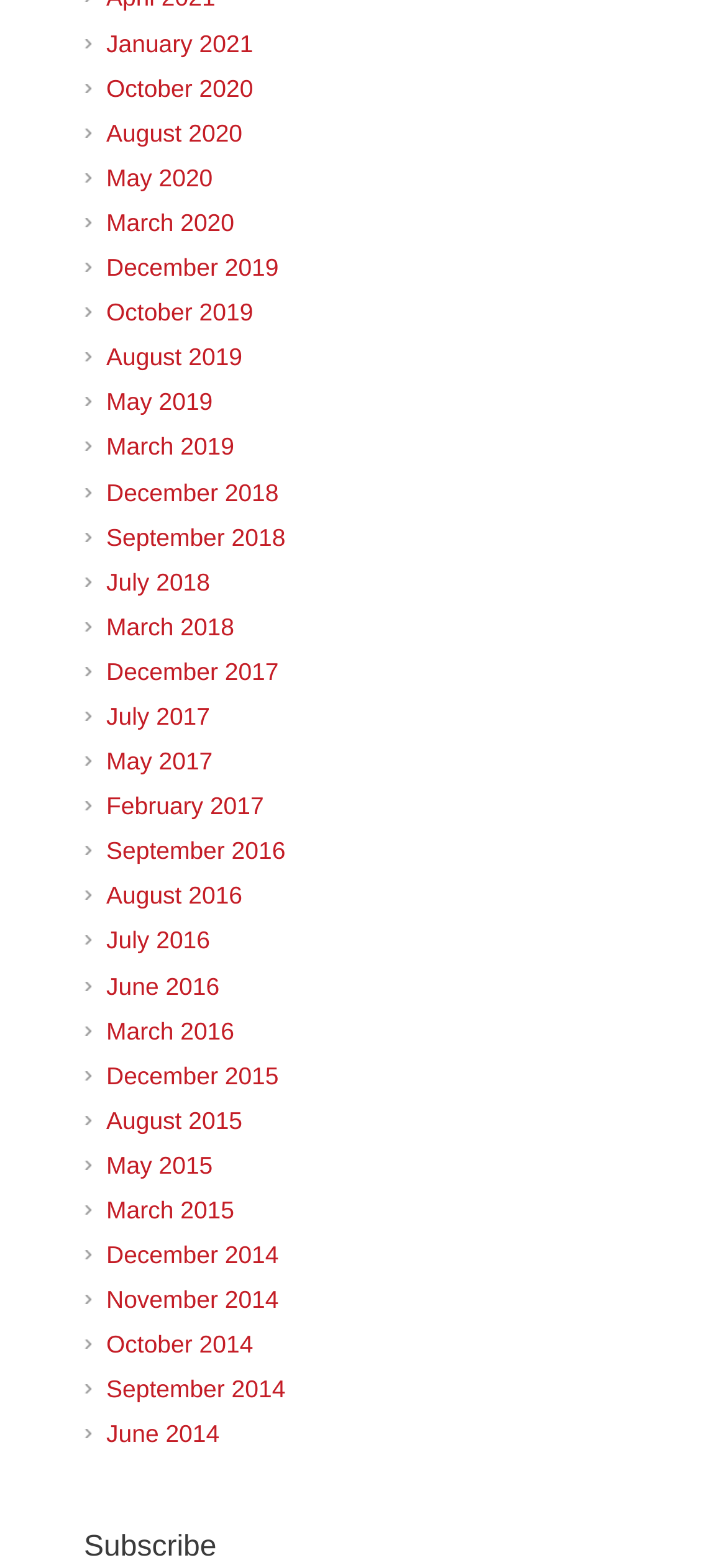Can you specify the bounding box coordinates of the area that needs to be clicked to fulfill the following instruction: "Visit the ThemeIsle website"?

None